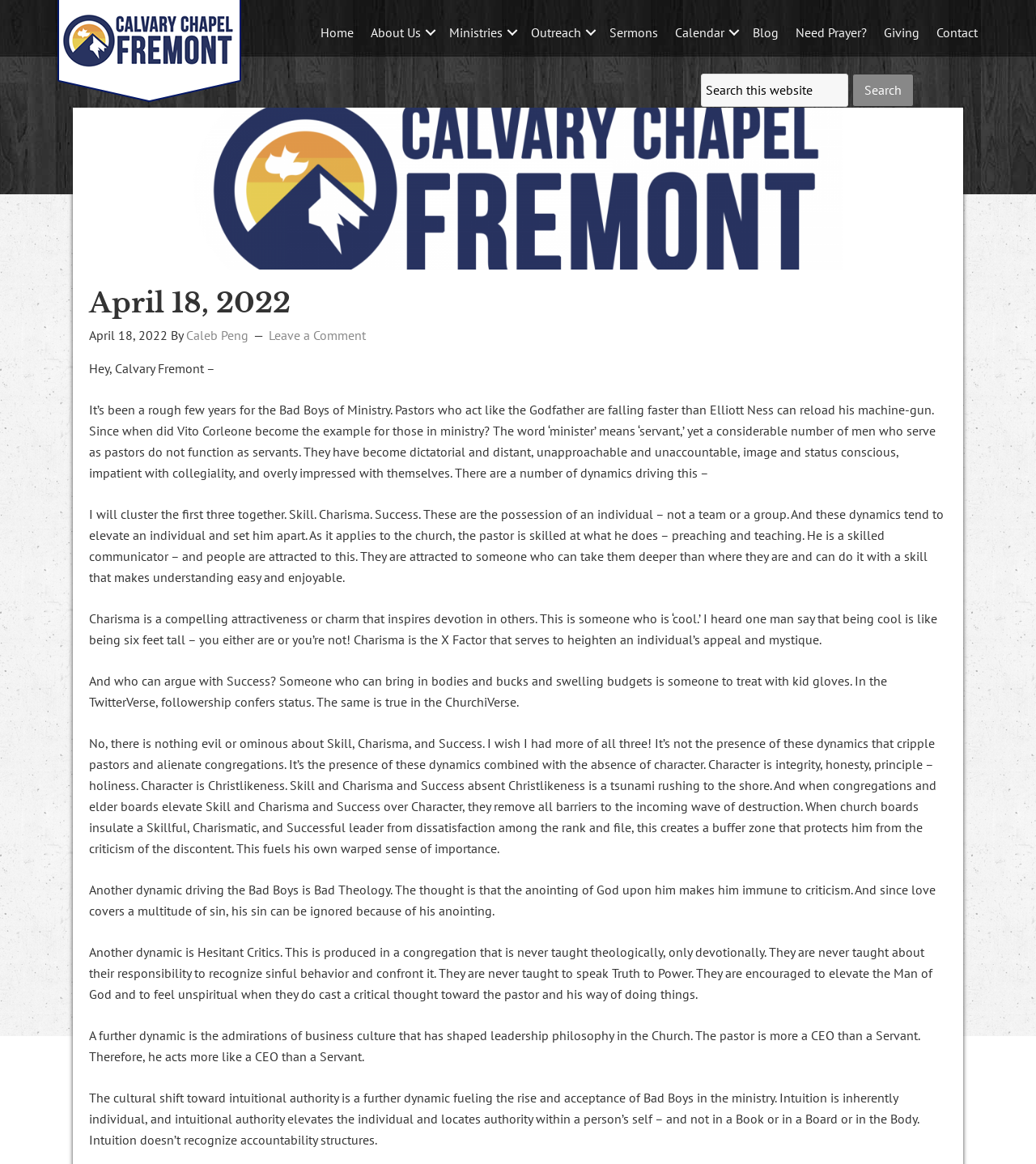Identify the bounding box coordinates for the UI element that matches this description: "name="s" placeholder="Search this website"".

[0.677, 0.063, 0.819, 0.092]